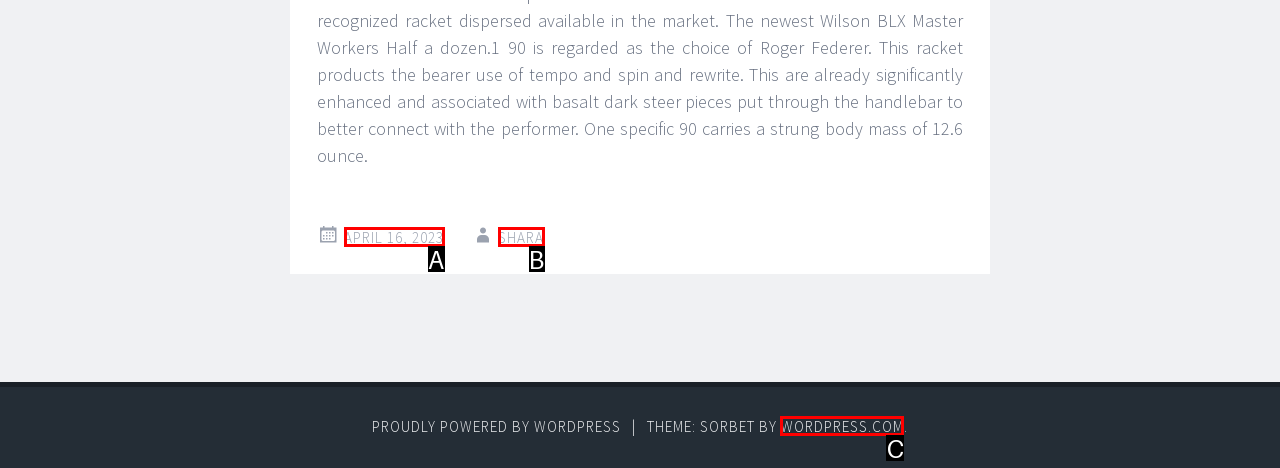Select the letter that aligns with the description: April 16, 2023. Answer with the letter of the selected option directly.

A